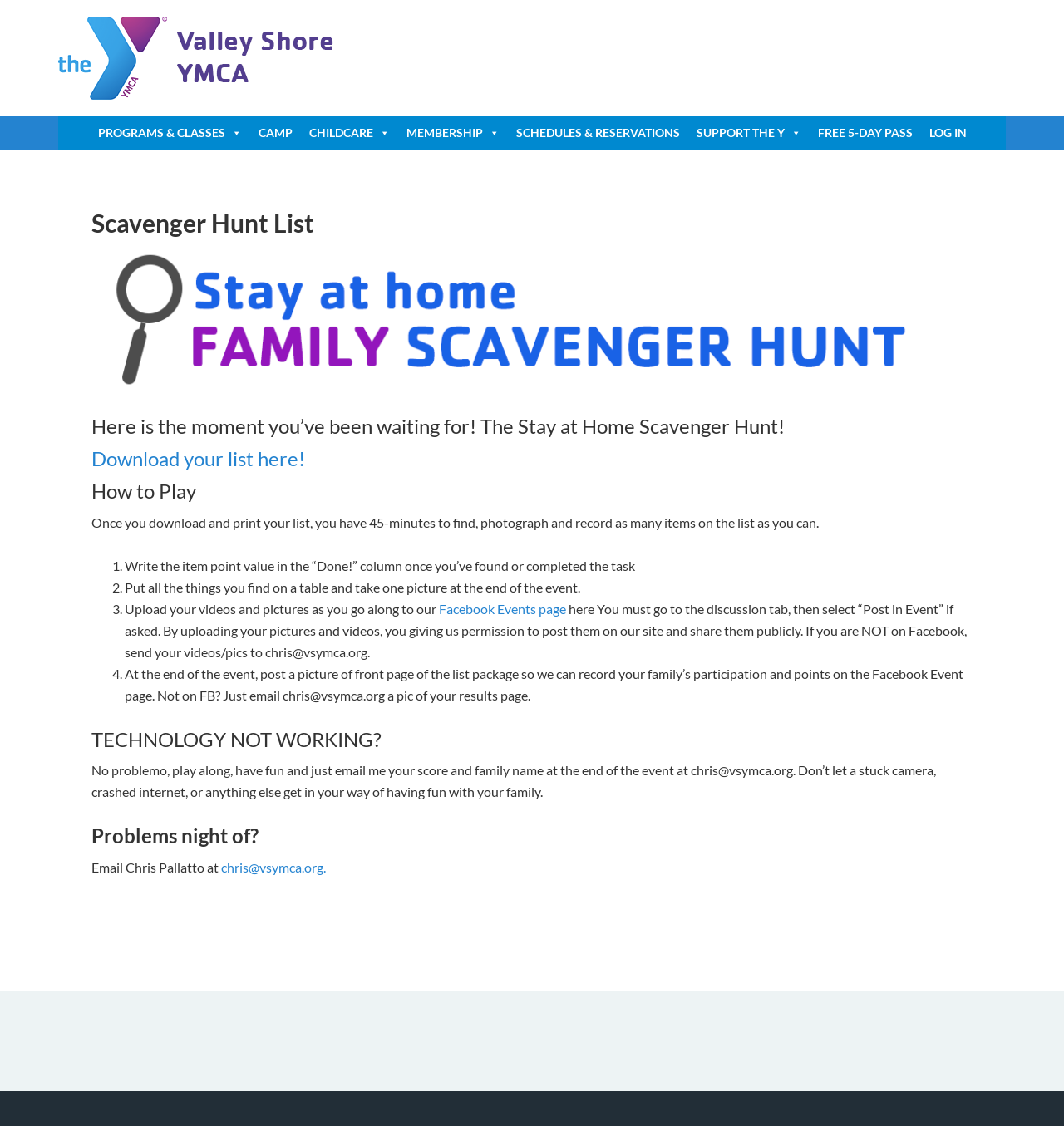Find the bounding box coordinates of the element's region that should be clicked in order to follow the given instruction: "Click the 'FREE 5-DAY PASS' link". The coordinates should consist of four float numbers between 0 and 1, i.e., [left, top, right, bottom].

[0.761, 0.103, 0.865, 0.133]